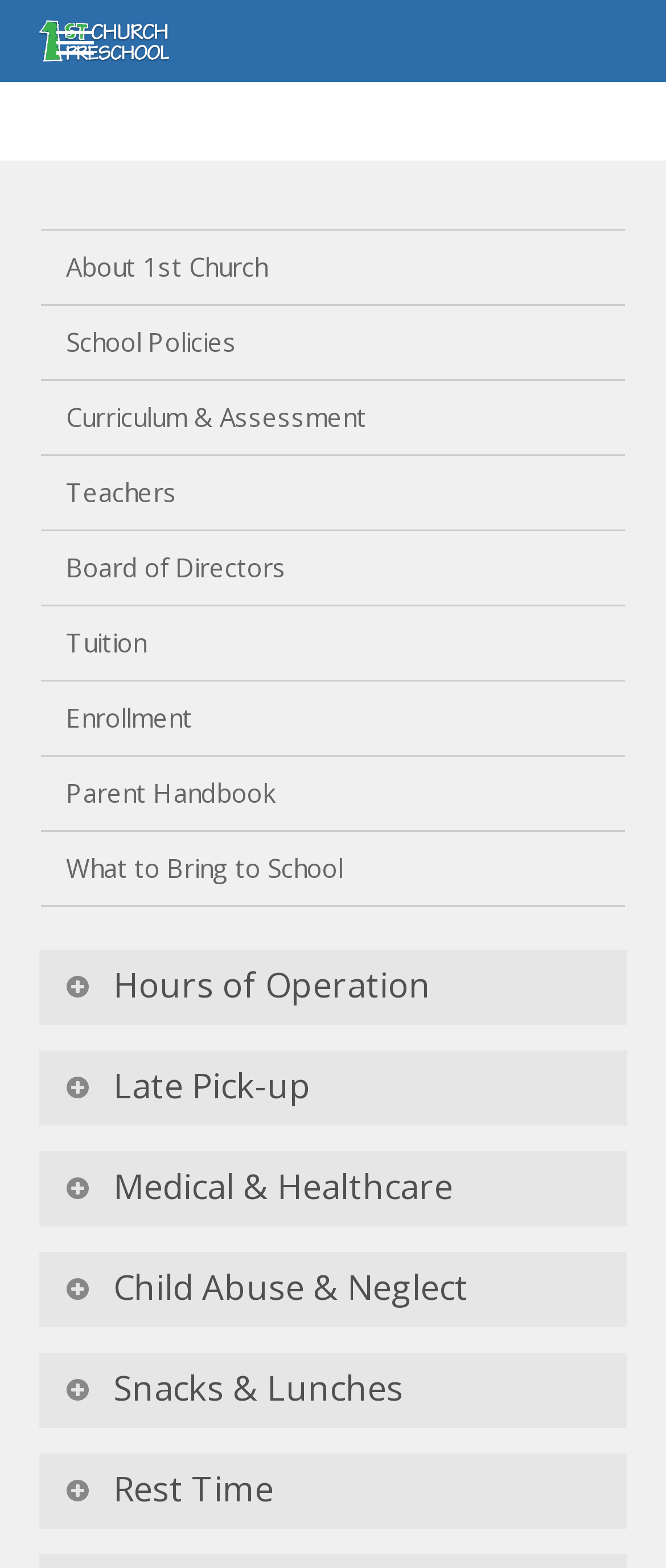What is the purpose of the buttons with icons on the webpage? Refer to the image and provide a one-word or short phrase answer.

To expand or collapse sections